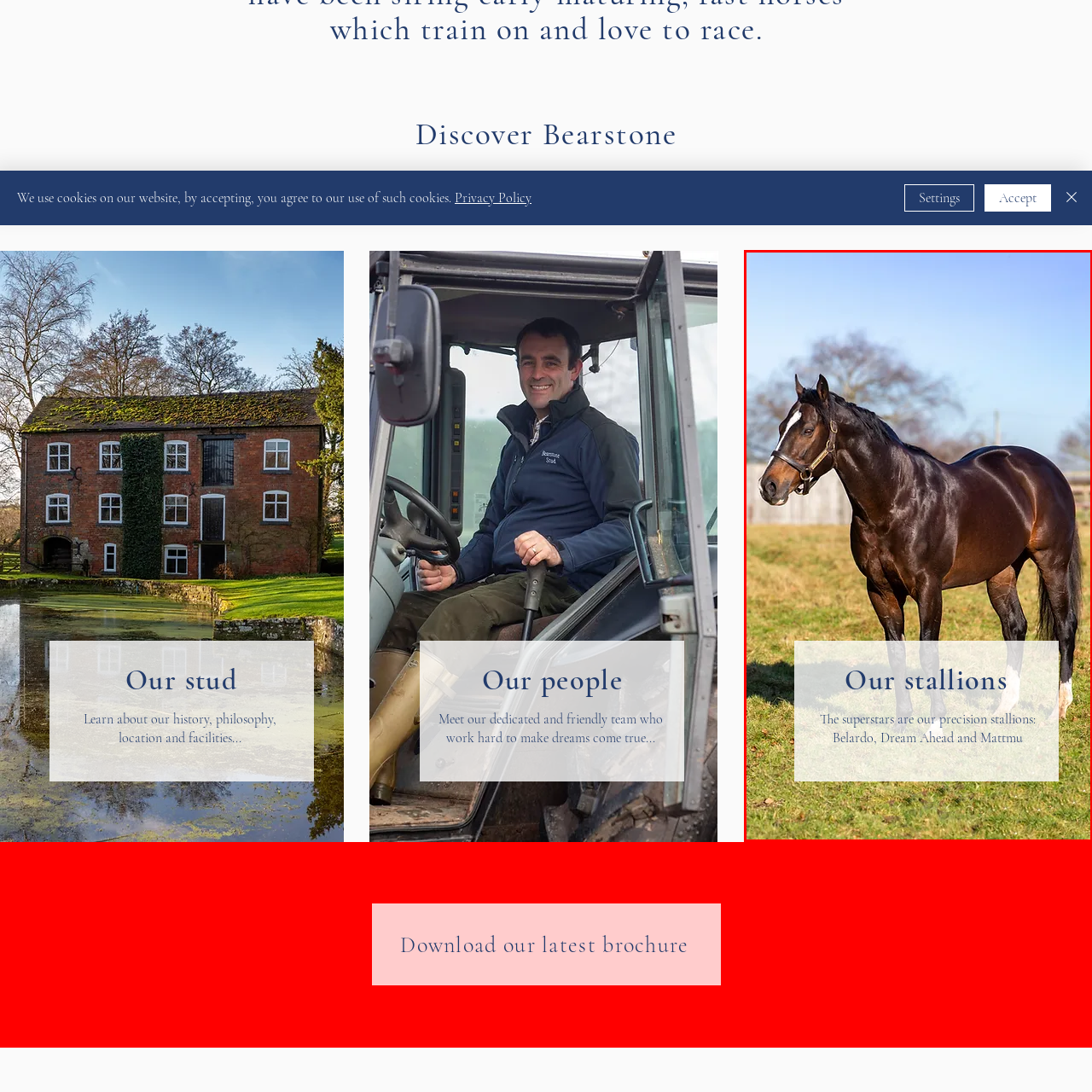What are the names of the precision stallions?
Look closely at the area highlighted by the red bounding box and give a detailed response to the question.

The names of the precision stallions are mentioned in the text below the title, which reads 'The superstars are our precision stallions: Belardo, Dream Ahead and Mattmu', highlighting these exceptional horses.